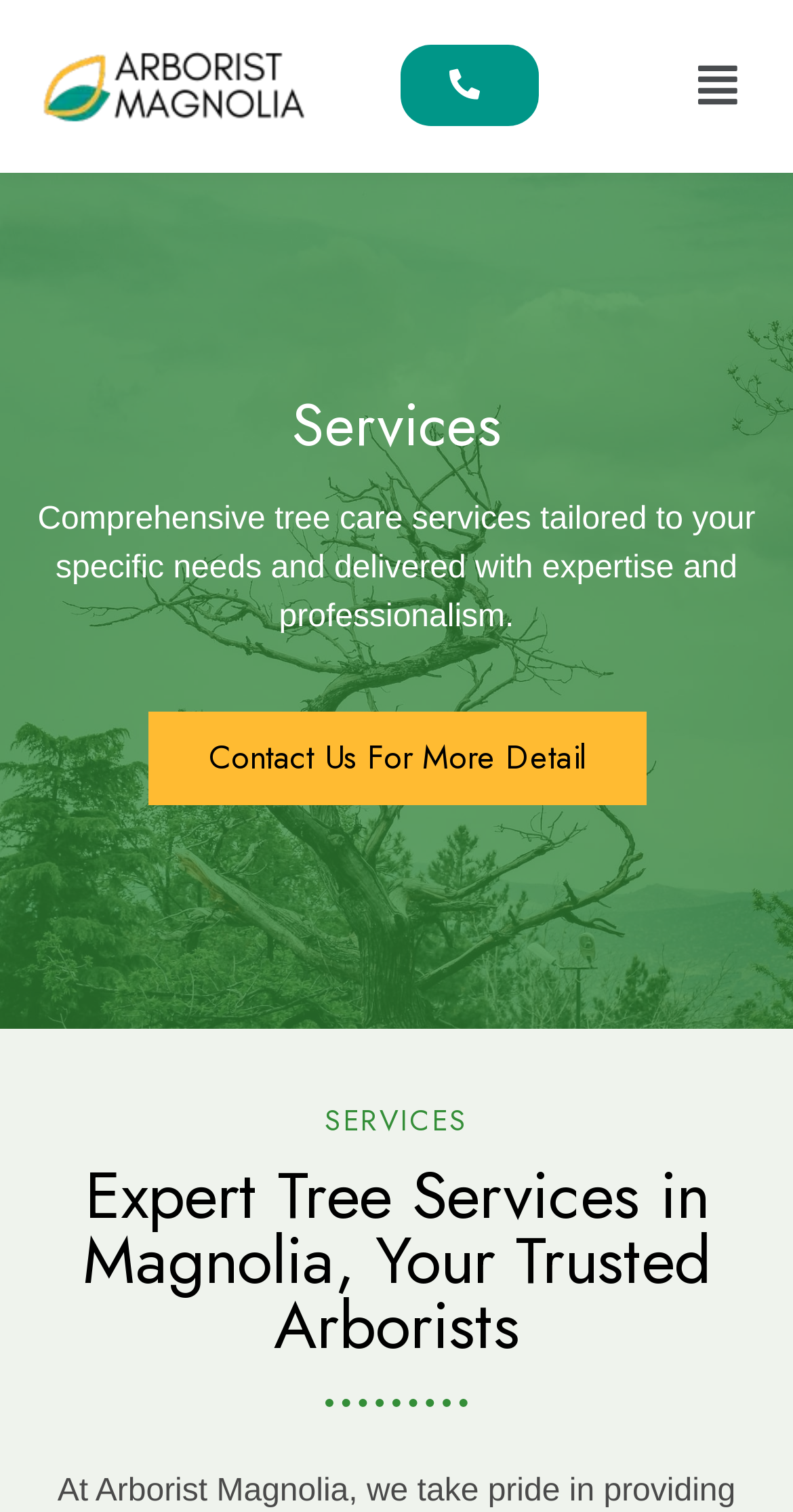Using the element description: "Menu", determine the bounding box coordinates. The coordinates should be in the format [left, top, right, bottom], with values between 0 and 1.

[0.861, 0.031, 0.949, 0.083]